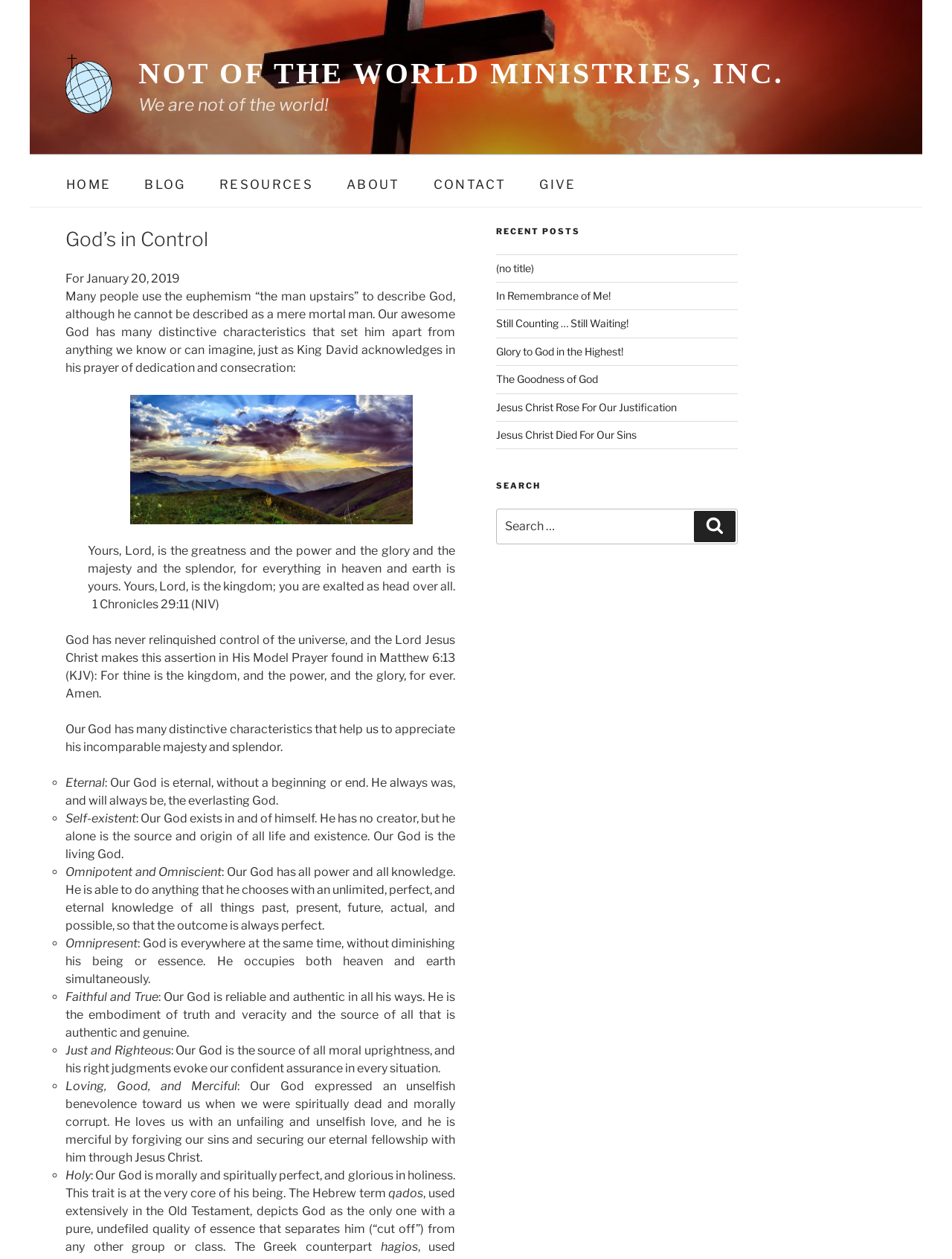Locate the bounding box coordinates of the segment that needs to be clicked to meet this instruction: "Read the blog post titled 'In Remembrance of Me!'".

[0.521, 0.23, 0.641, 0.24]